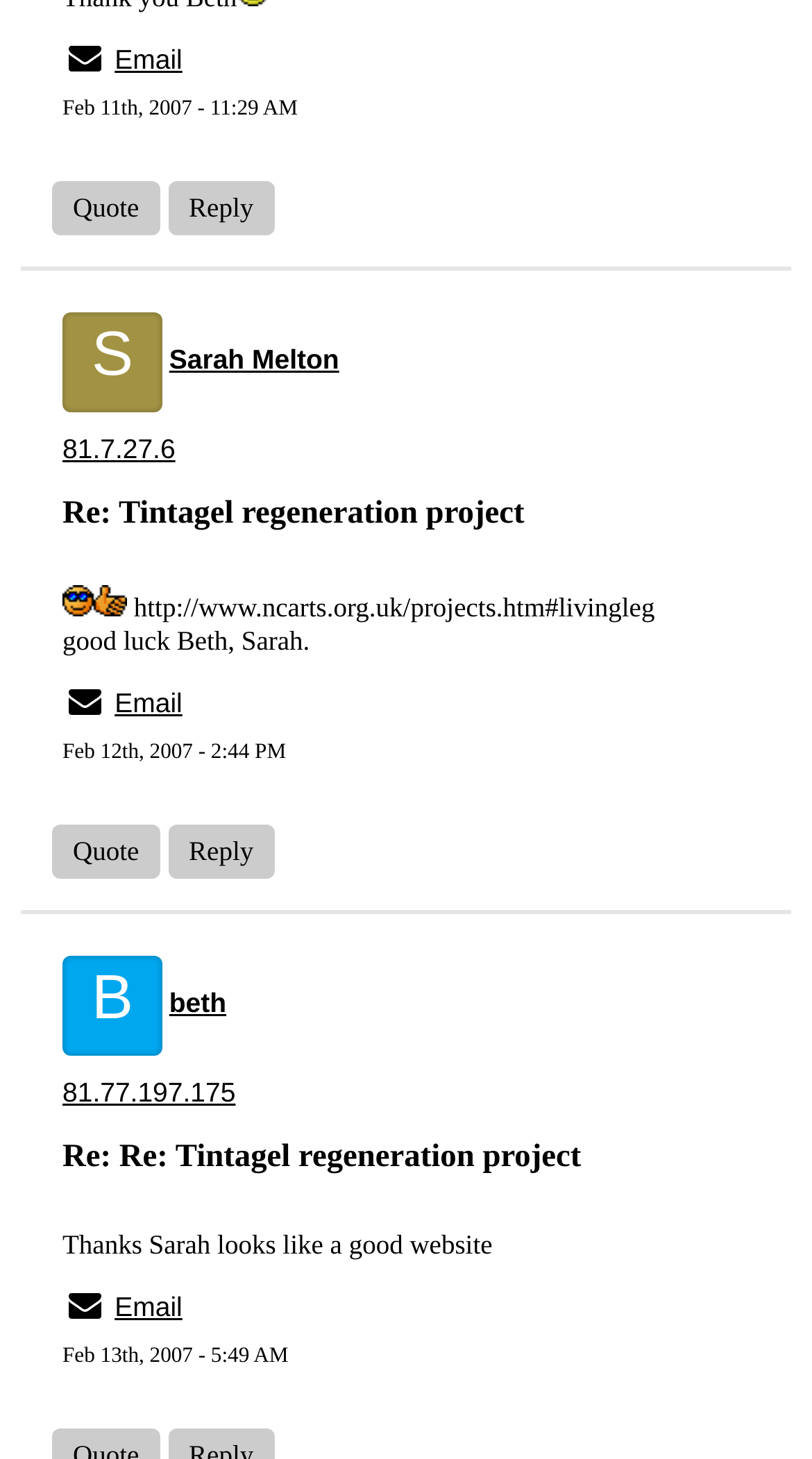Give a one-word or one-phrase response to the question: 
What is the topic of the conversation?

Tintagel regeneration project